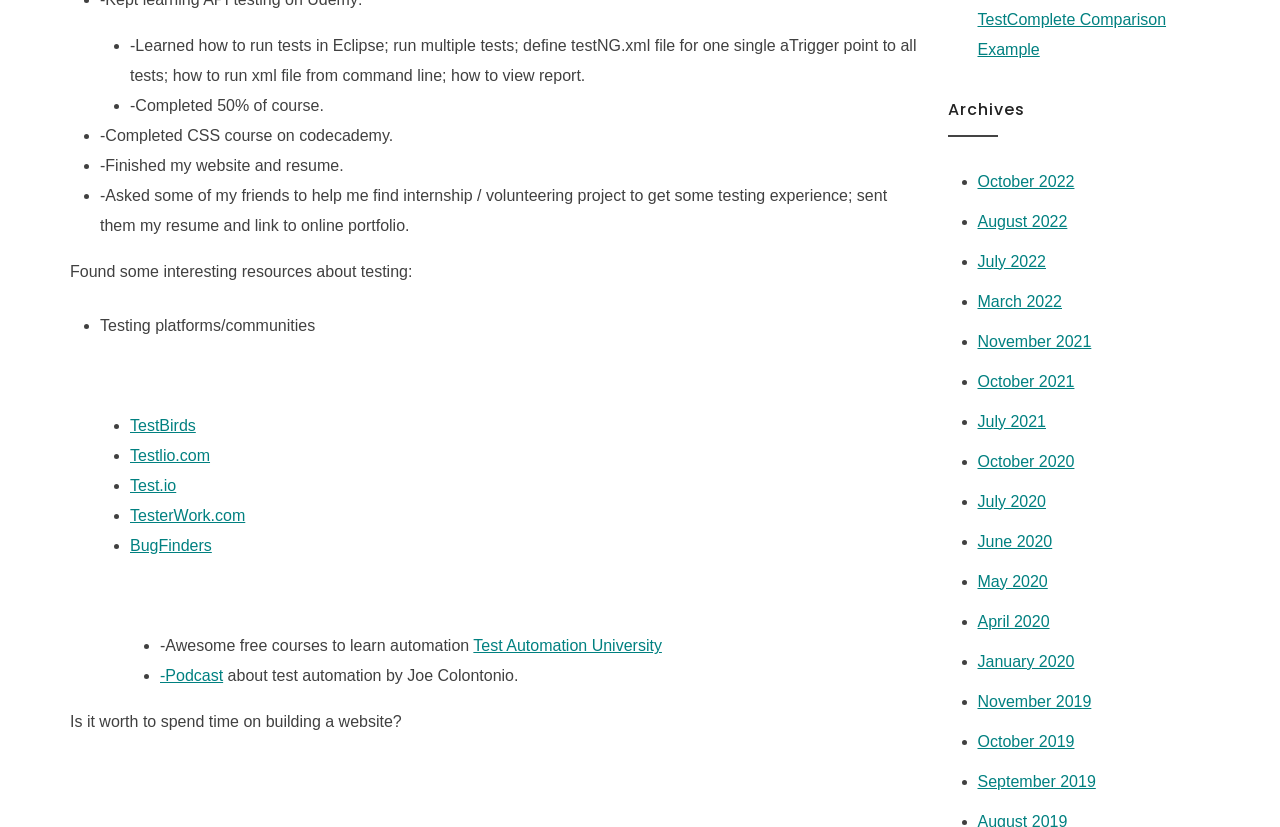Locate the bounding box of the UI element described by: "Test.io" in the given webpage screenshot.

[0.102, 0.577, 0.138, 0.598]